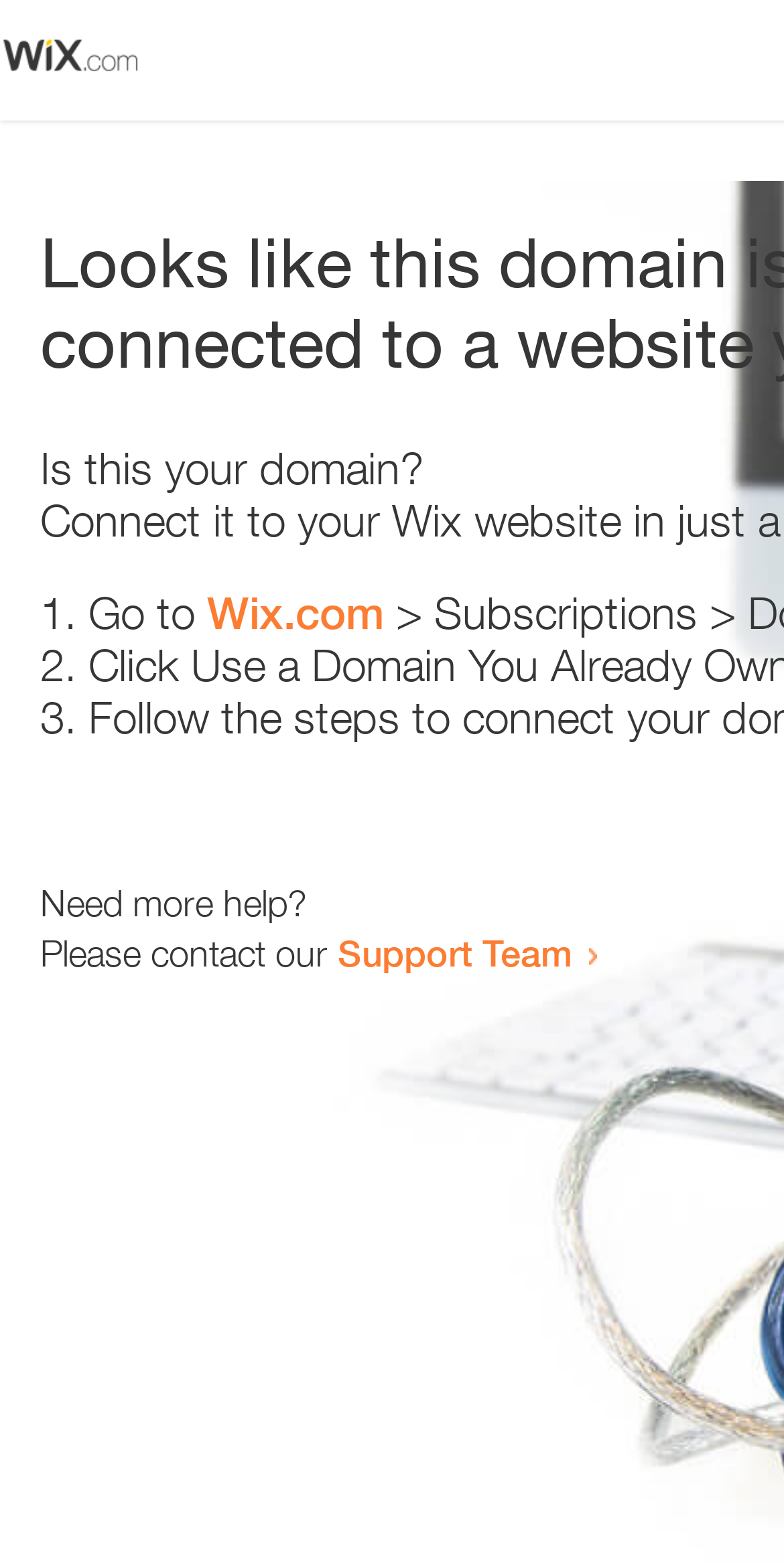What is the website suggested to visit?
Use the image to give a comprehensive and detailed response to the question.

The webpage suggests visiting 'Wix.com' as a possible solution to the issue, as indicated by the link provided.